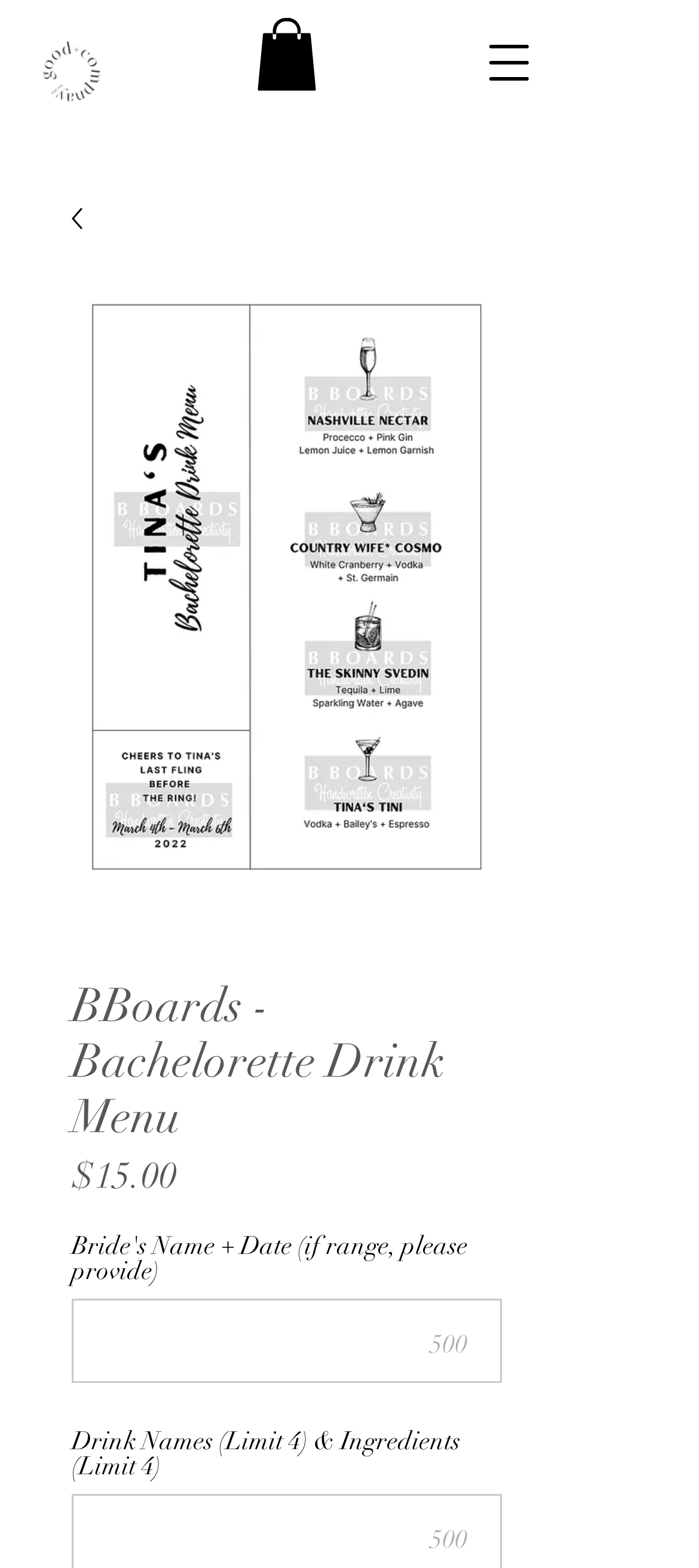Predict the bounding box coordinates of the UI element that matches this description: "parent_node: 500". The coordinates should be in the format [left, top, right, bottom] with each value between 0 and 1.

[0.103, 0.829, 0.718, 0.882]